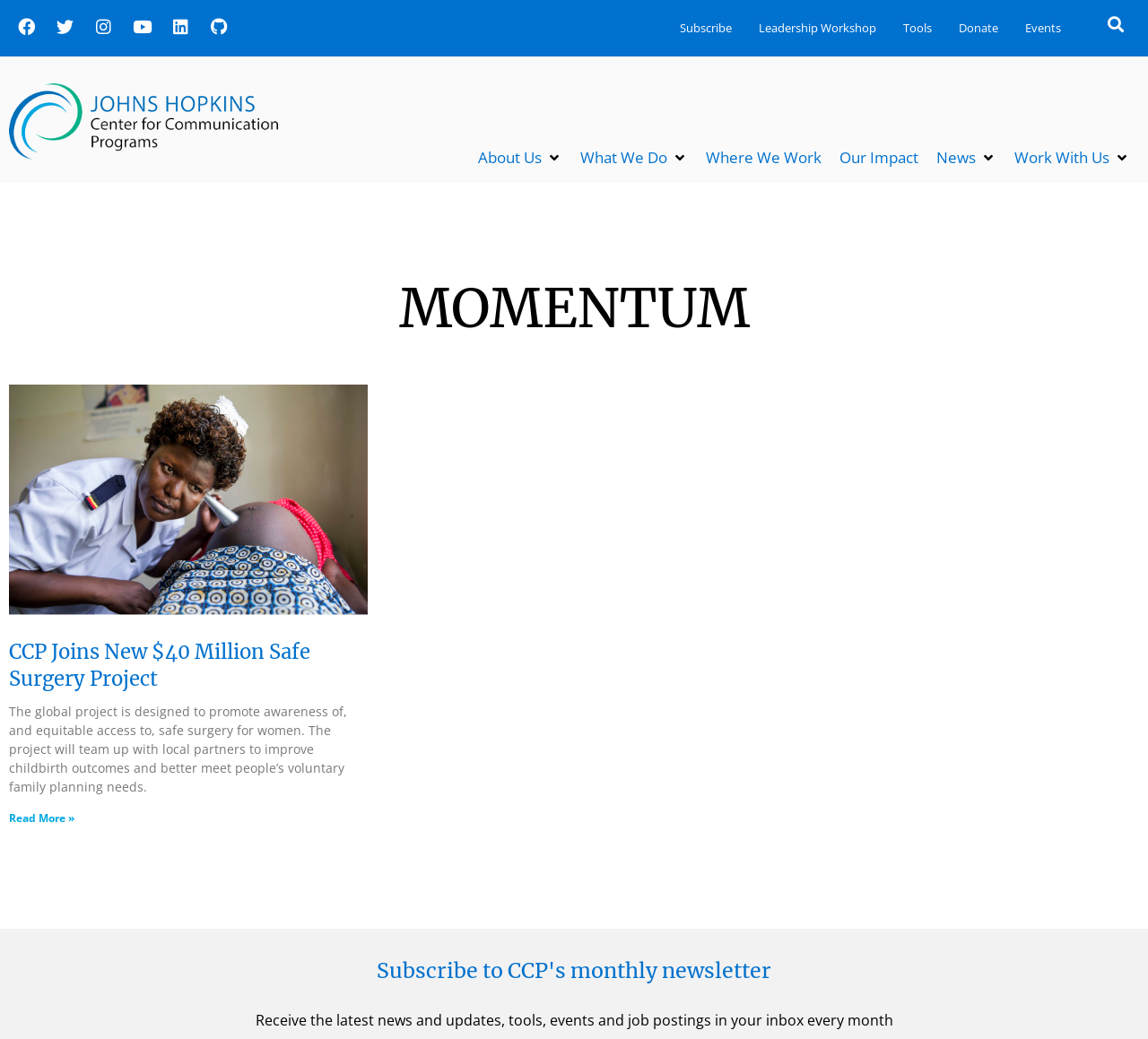Give the bounding box coordinates for the element described as: "Family Table Treasures".

None